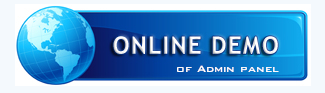Reply to the question below using a single word or brief phrase:
What is the purpose of the globe icon?

Symbolizing global reach